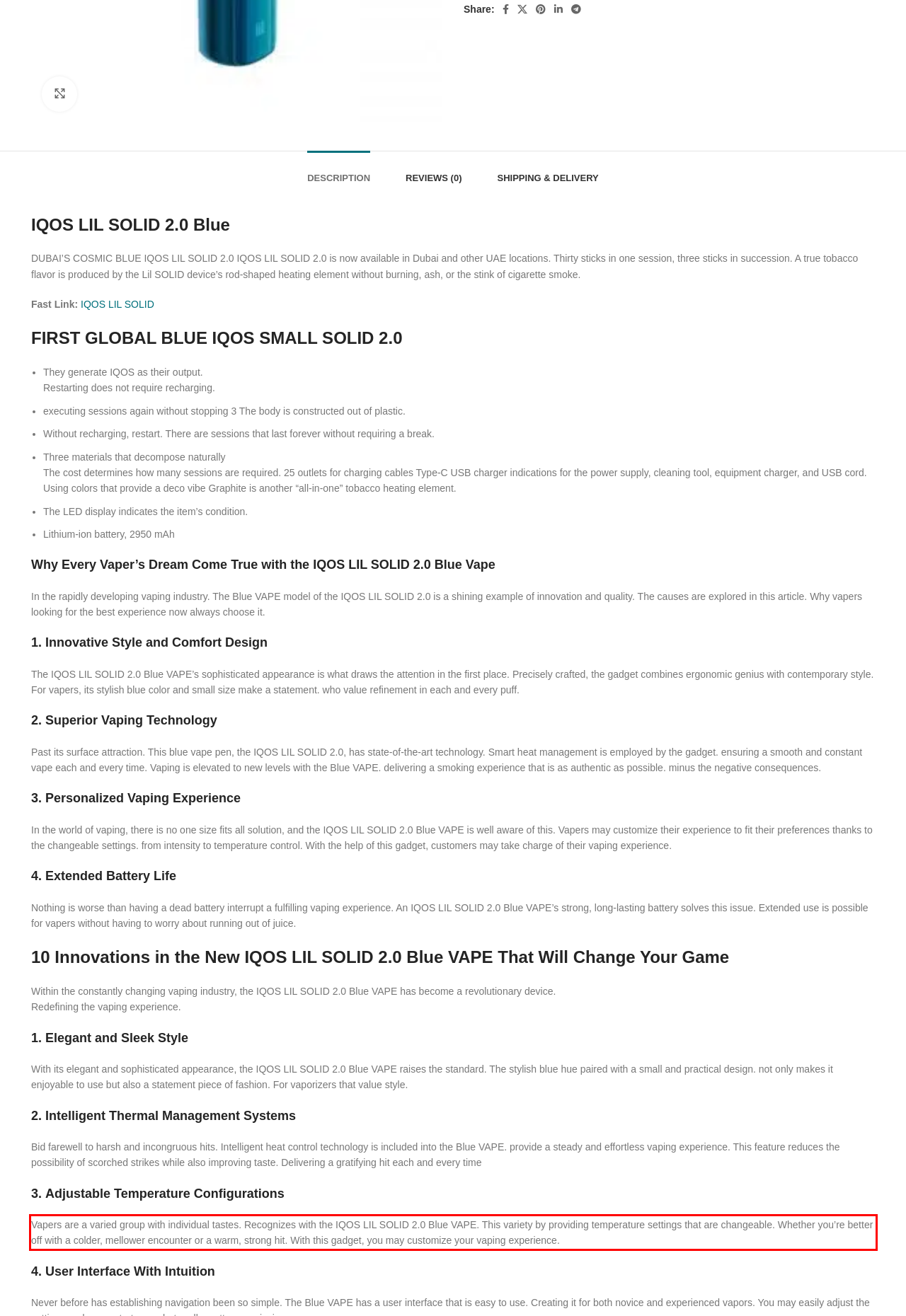Given a screenshot of a webpage with a red bounding box, please identify and retrieve the text inside the red rectangle.

Vapers are a varied group with individual tastes. Recognizes with the IQOS LIL SOLID 2.0 Blue VAPE. This variety by providing temperature settings that are changeable. Whether you’re better off with a colder, mellower encounter or a warm, strong hit. With this gadget, you may customize your vaping experience.